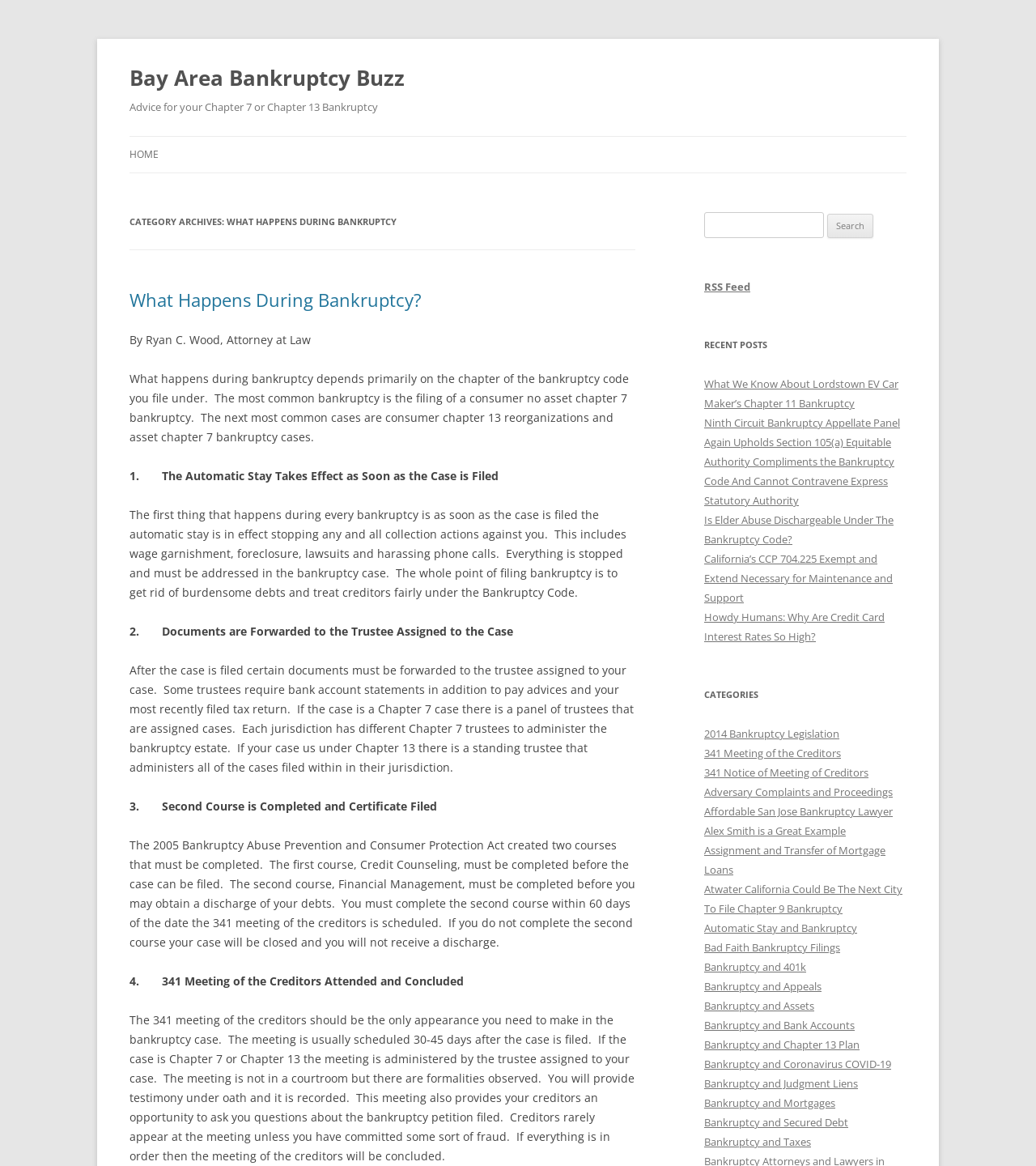Kindly determine the bounding box coordinates for the clickable area to achieve the given instruction: "Search for something".

[0.68, 0.182, 0.795, 0.204]